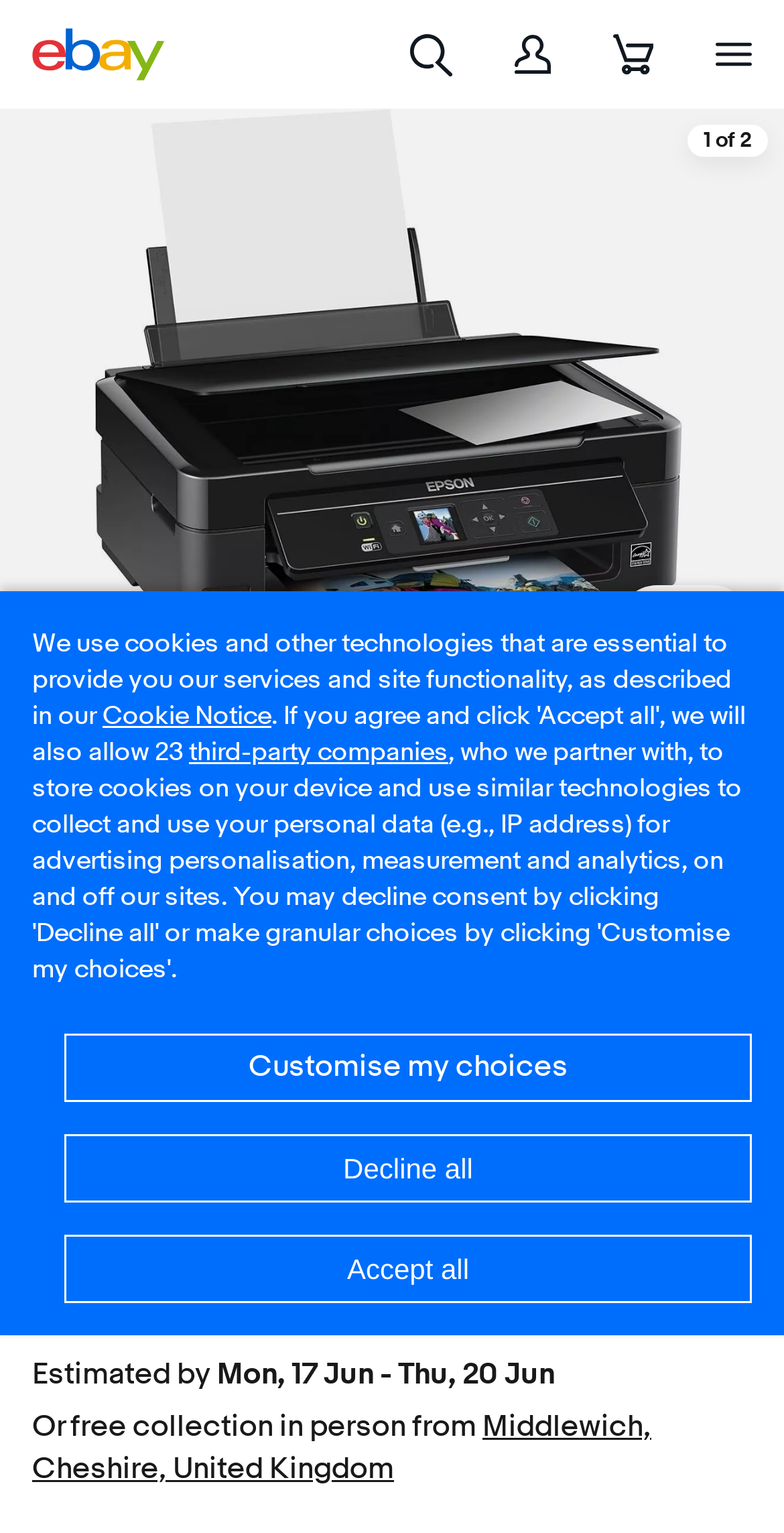Answer the question with a single word or phrase: 
What is the location of the seller?

Middlewich, Cheshire, United Kingdom